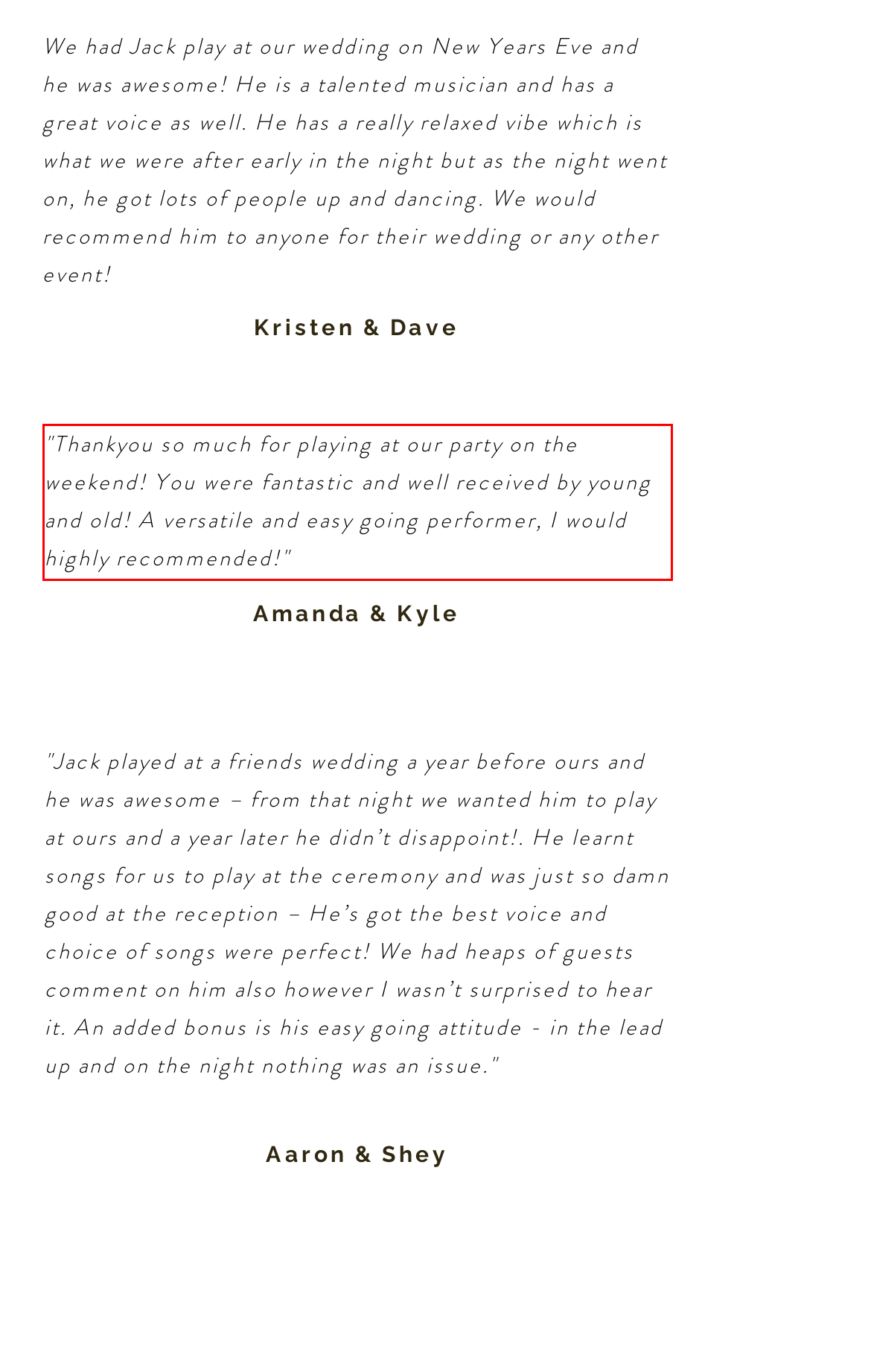You are provided with a screenshot of a webpage containing a red bounding box. Please extract the text enclosed by this red bounding box.

"Thankyou so much for playing at our party on the weekend! You were fantastic and well received by young and old! A versatile and easy going performer, I would highly recommended!"